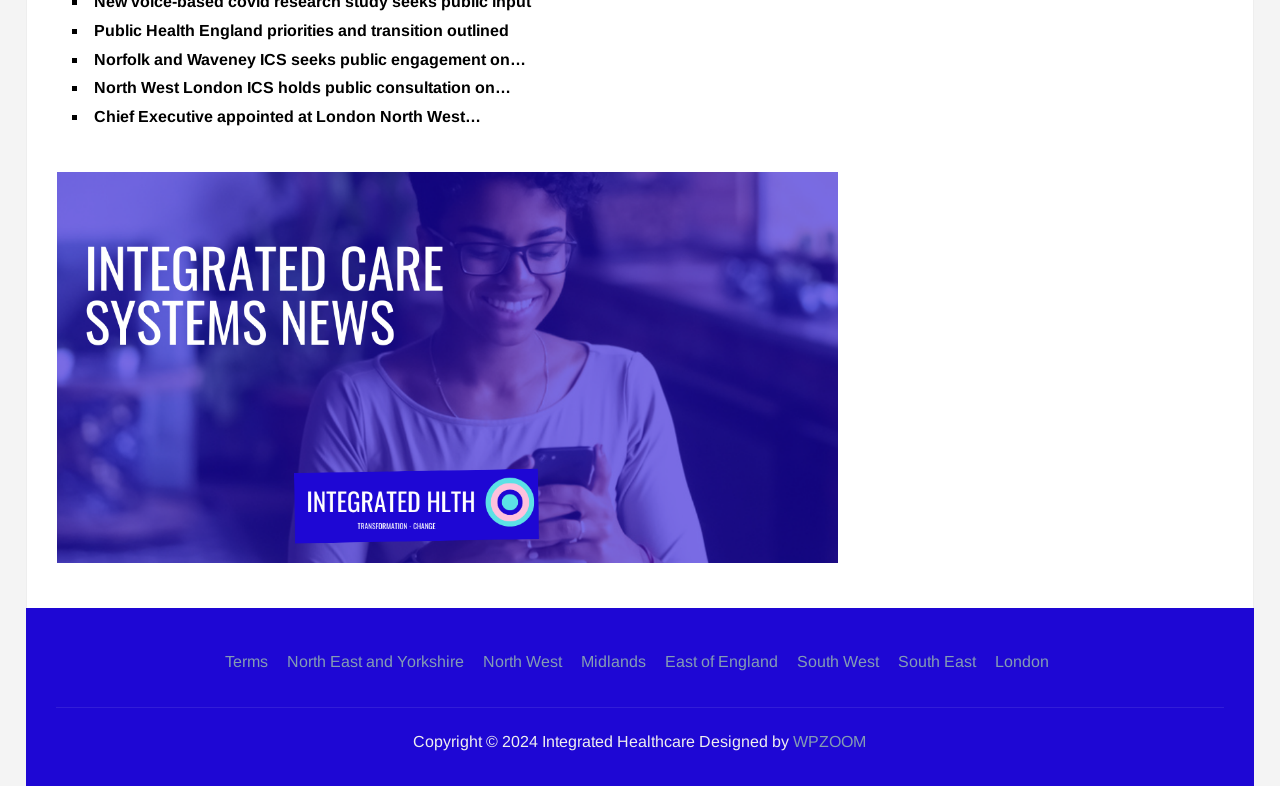Answer the question with a single word or phrase: 
How many news items are listed?

3